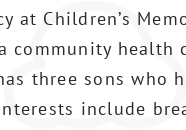Give a short answer using one word or phrase for the question:
What are some of Dr. Shepherd's special interests?

Breastfeeding, asthma, obesity